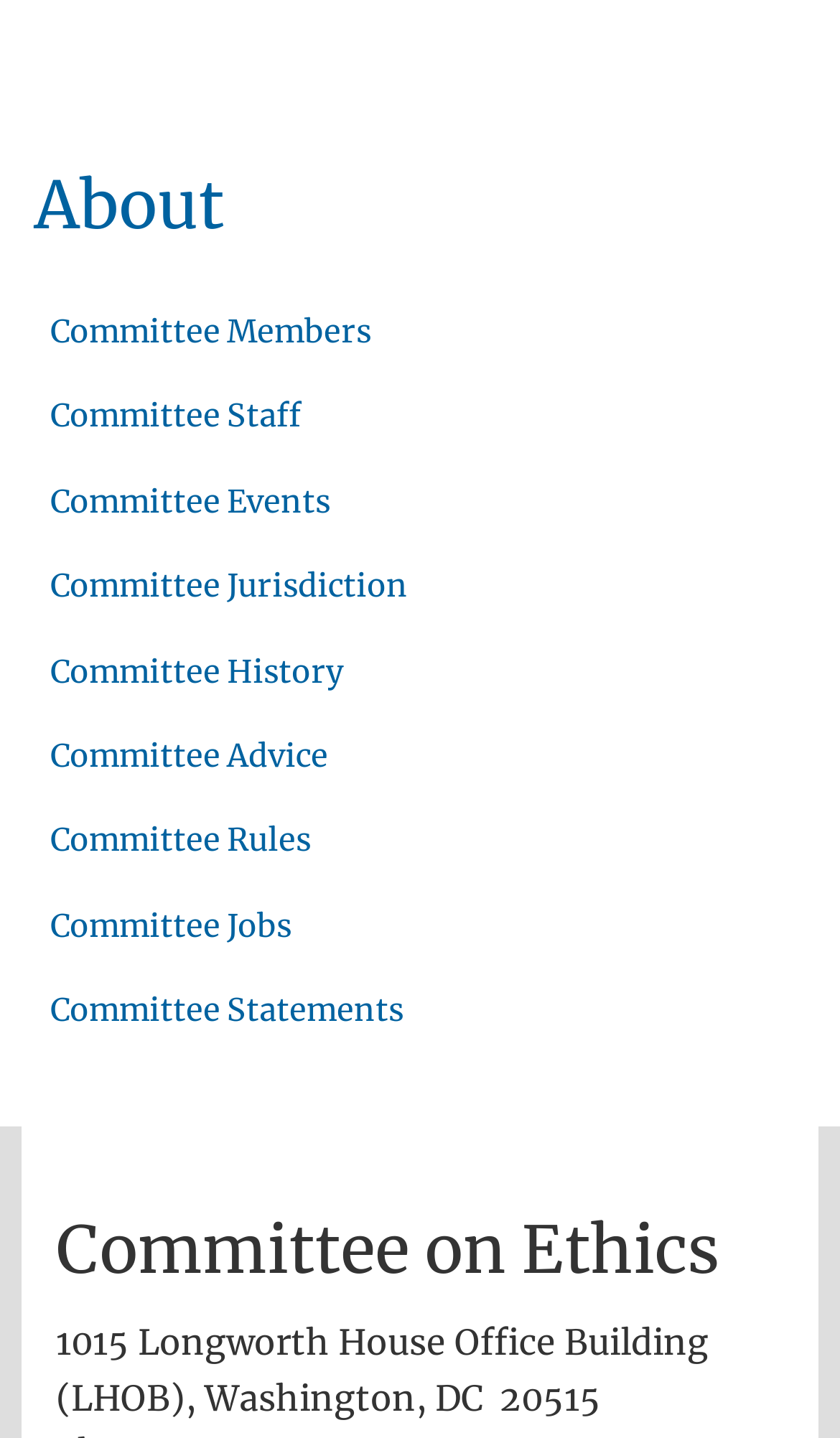How many links are there on the page? Observe the screenshot and provide a one-word or short phrase answer.

10